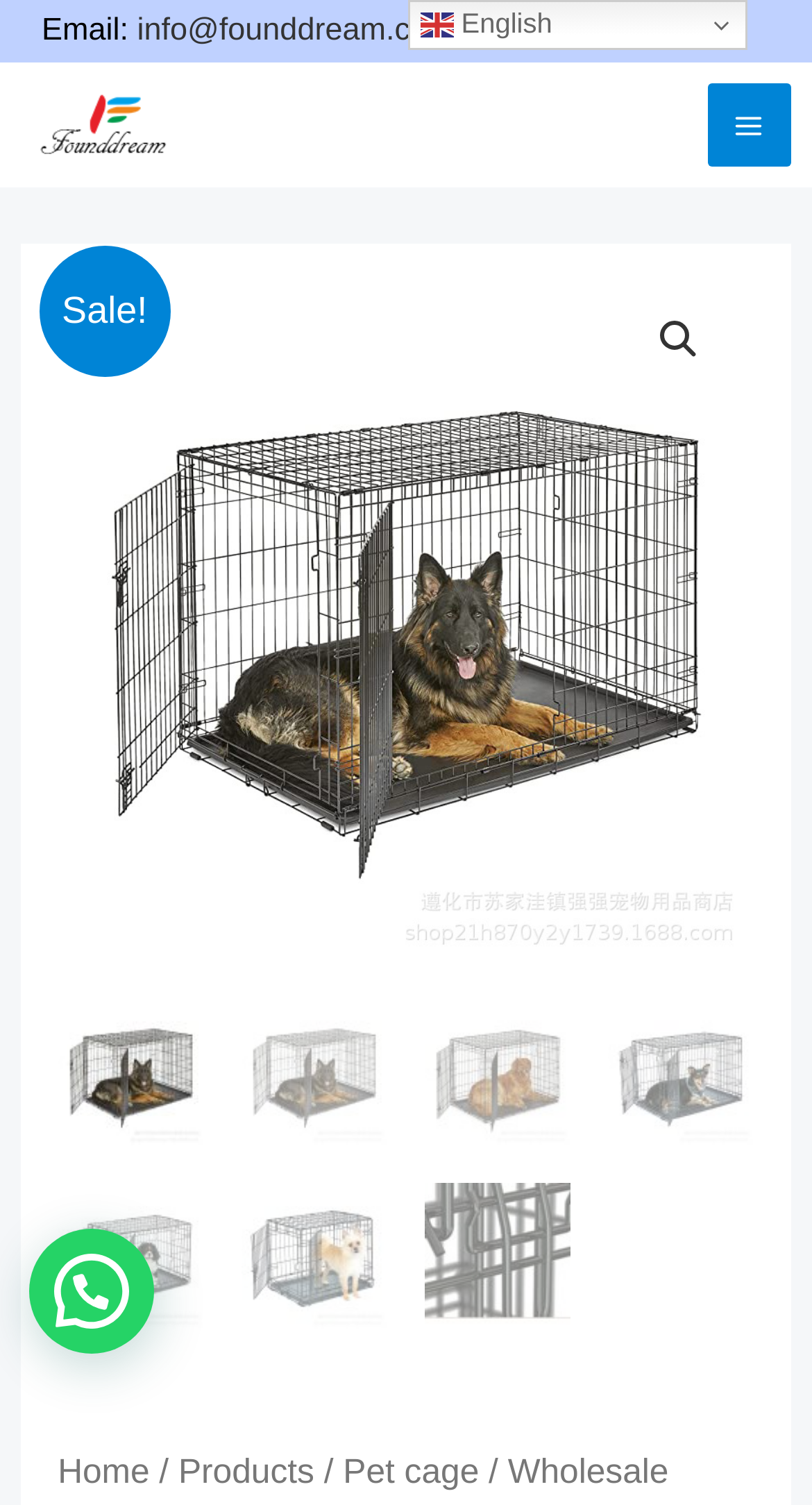What is the function of the 'MAIN MENU' button?
Could you answer the question in a detailed manner, providing as much information as possible?

I deduced the function of the 'MAIN MENU' button by observing its expanded state and the presence of sub-elements like 'Home', 'Products', and 'Pet cage'.